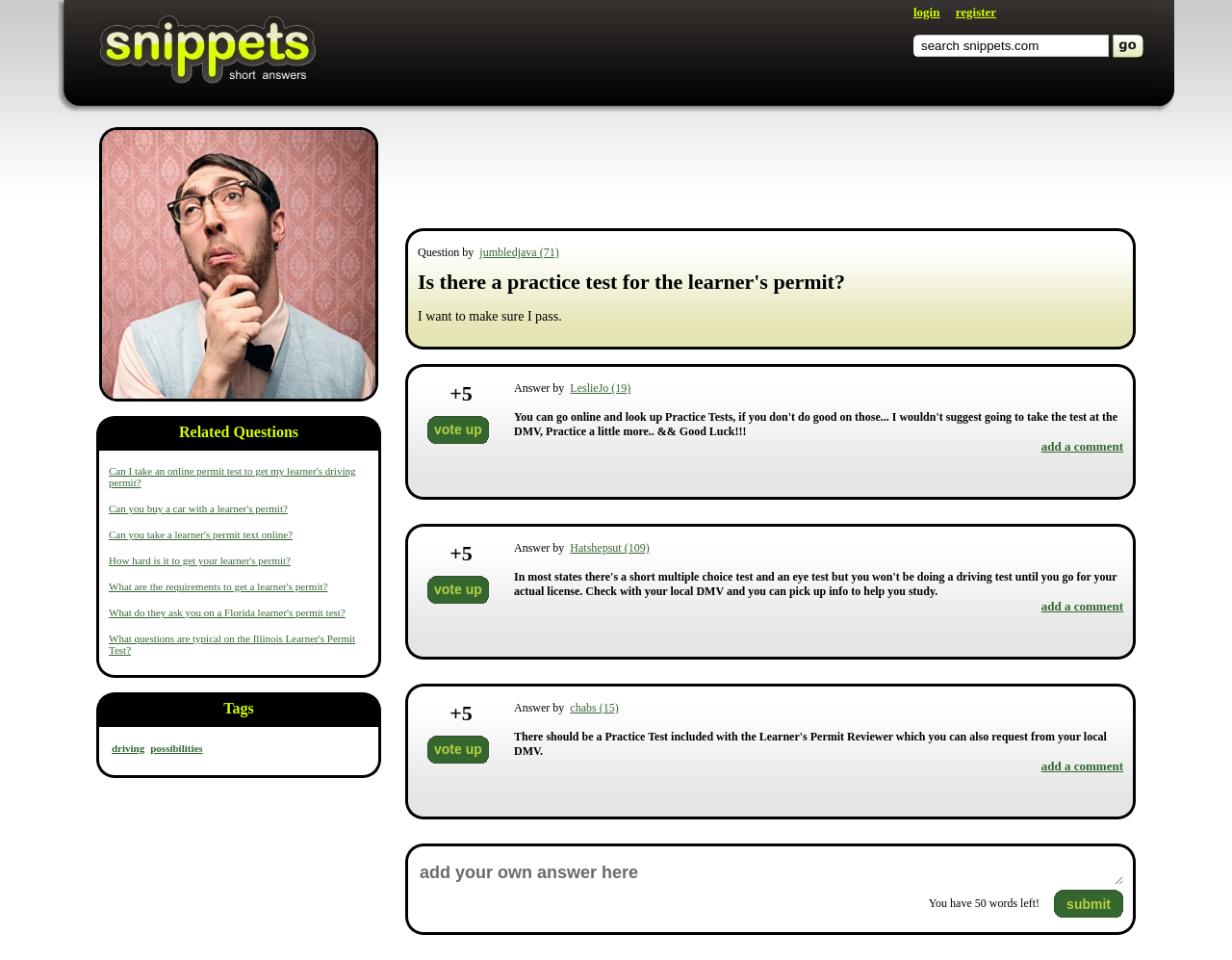What is the purpose of the practice test?
Please provide a single word or phrase as your answer based on the image.

To pass the test